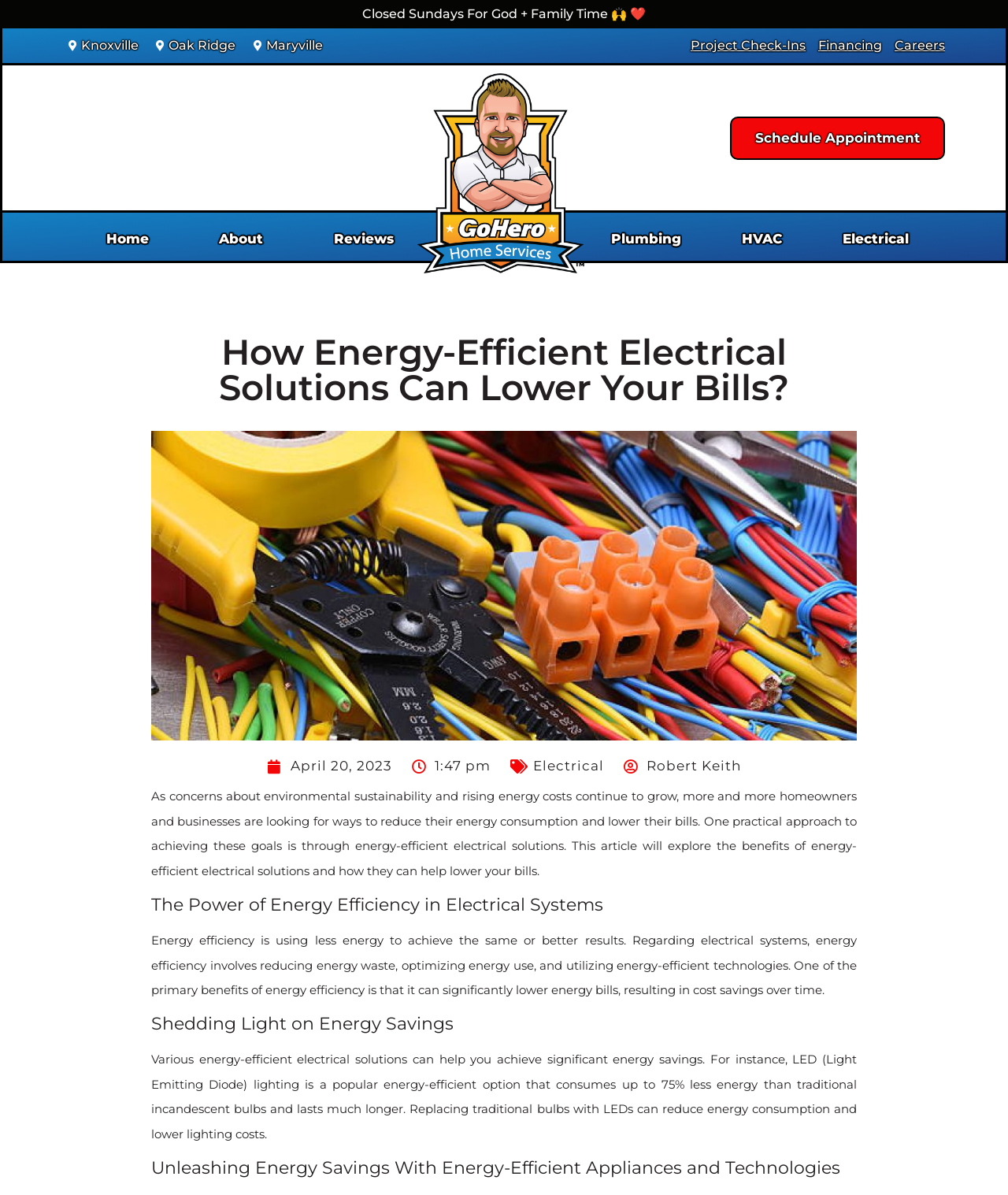Please determine the main heading text of this webpage.

How Energy-Efficient Electrical Solutions Can Lower Your Bills?